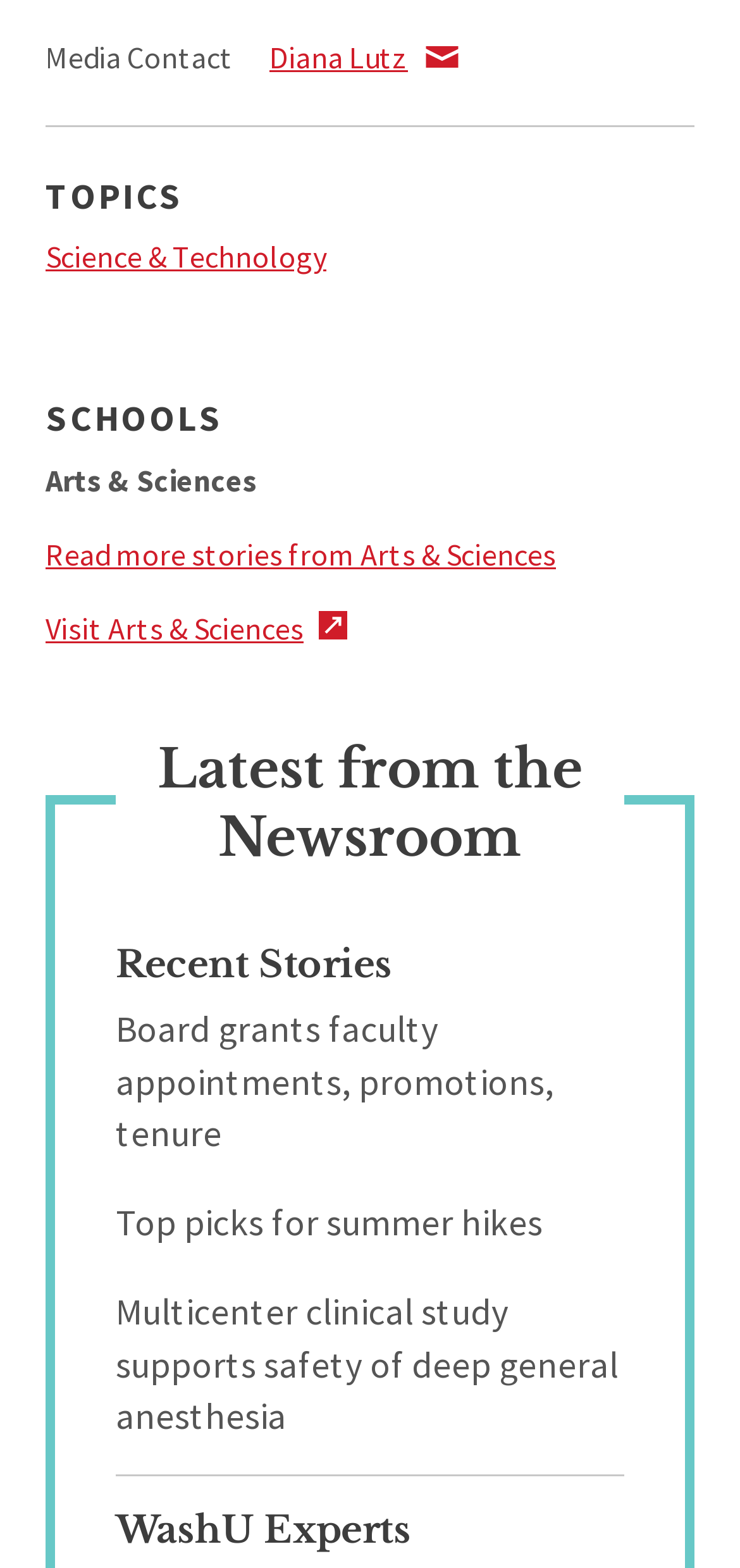What is the name of the experts section?
Refer to the image and answer the question using a single word or phrase.

WashU Experts